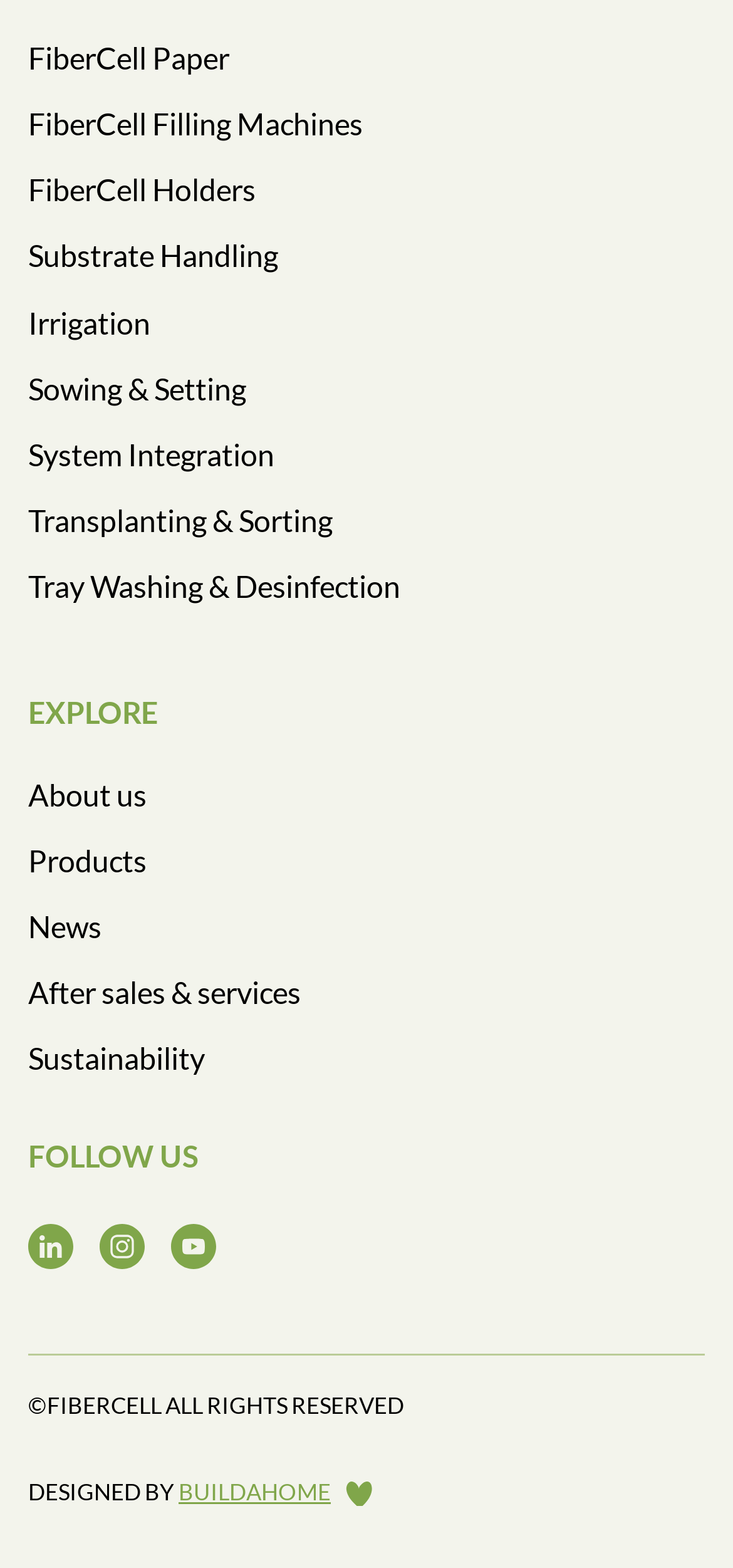What is the theme of the products or services offered?
Make sure to answer the question with a detailed and comprehensive explanation.

The theme of the products or services offered can be inferred from the links on the webpage, such as 'FiberCell Paper', 'Substrate Handling', 'Irrigation', and 'Sowing & Setting', which all relate to agriculture or horticulture.